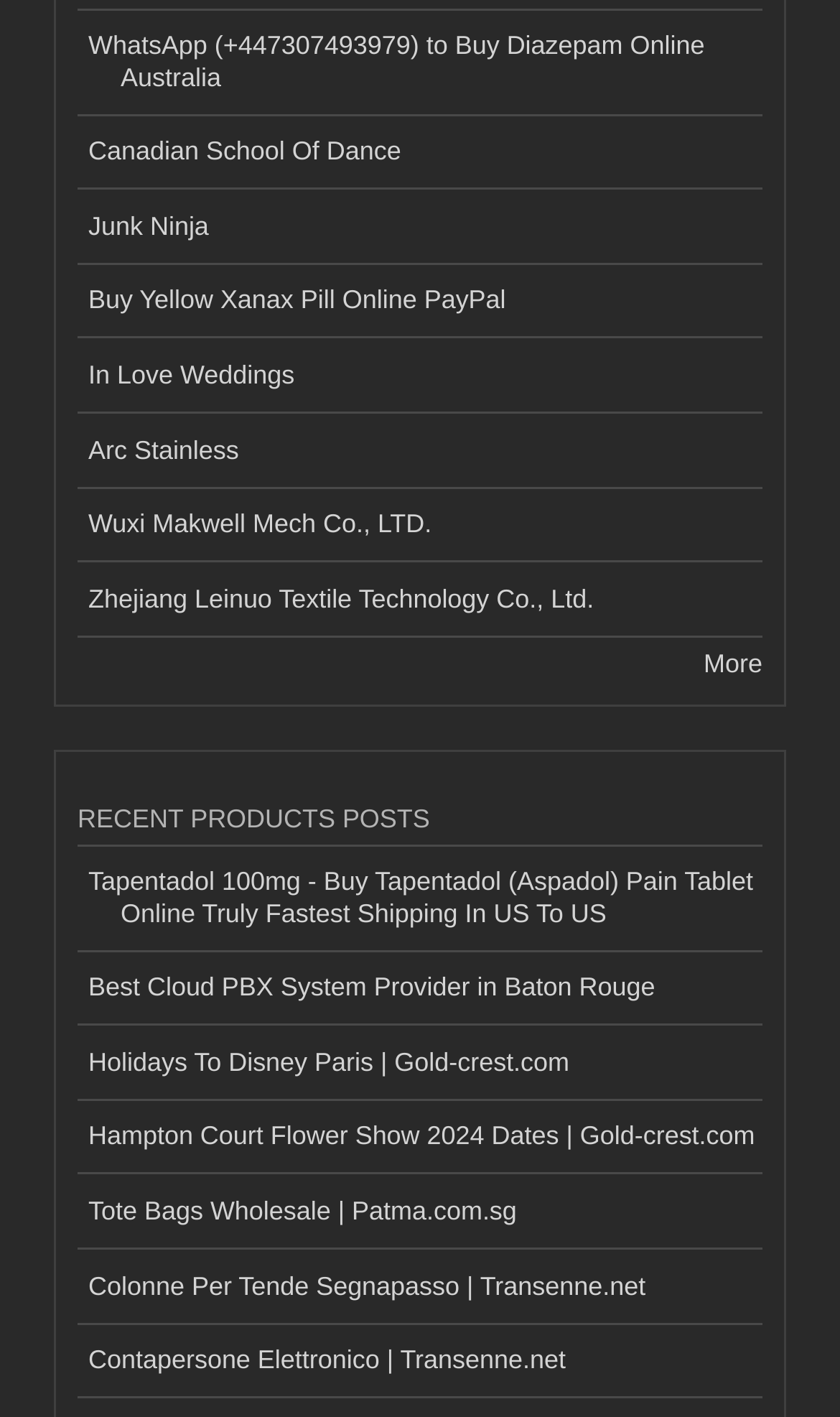Determine the bounding box coordinates for the region that must be clicked to execute the following instruction: "Learn more about Holidays to Disney Paris".

[0.092, 0.724, 0.908, 0.777]